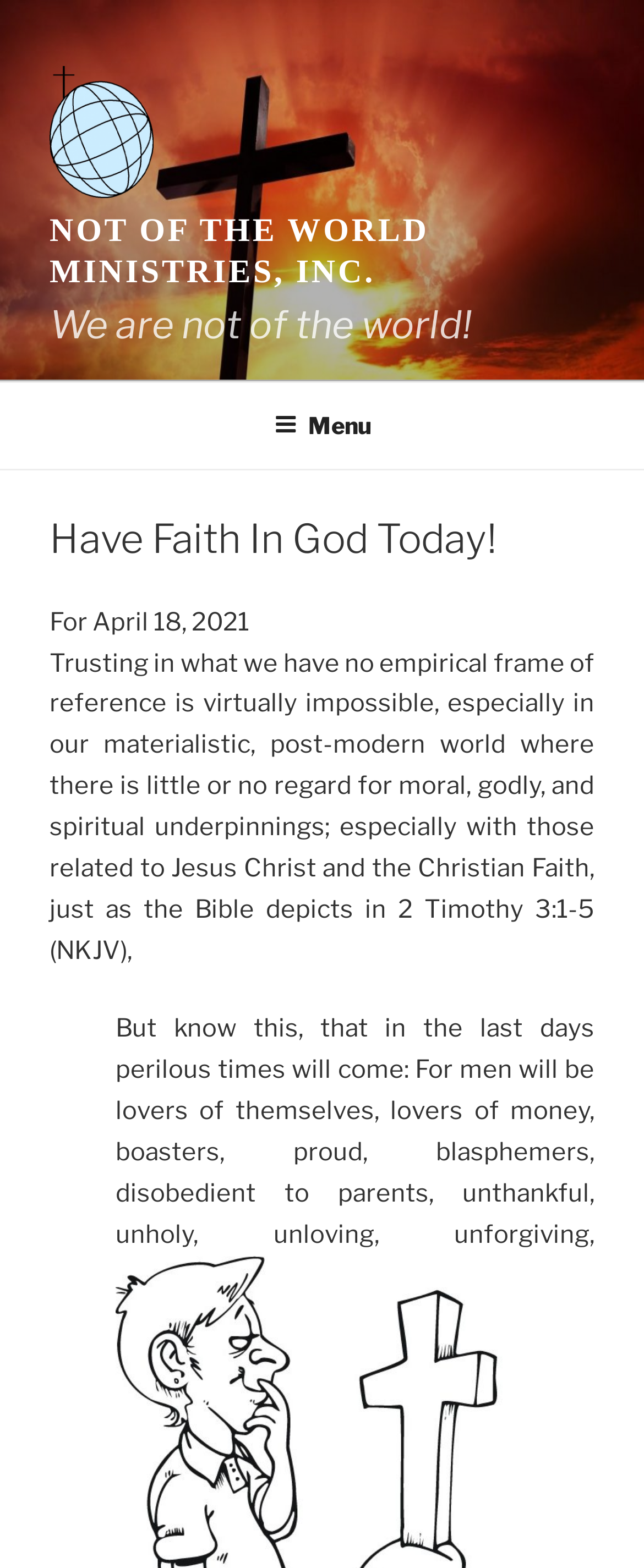What is the Bible verse mentioned on the webpage?
Using the image as a reference, give a one-word or short phrase answer.

2 Timothy 3:1-5 (NKJV)